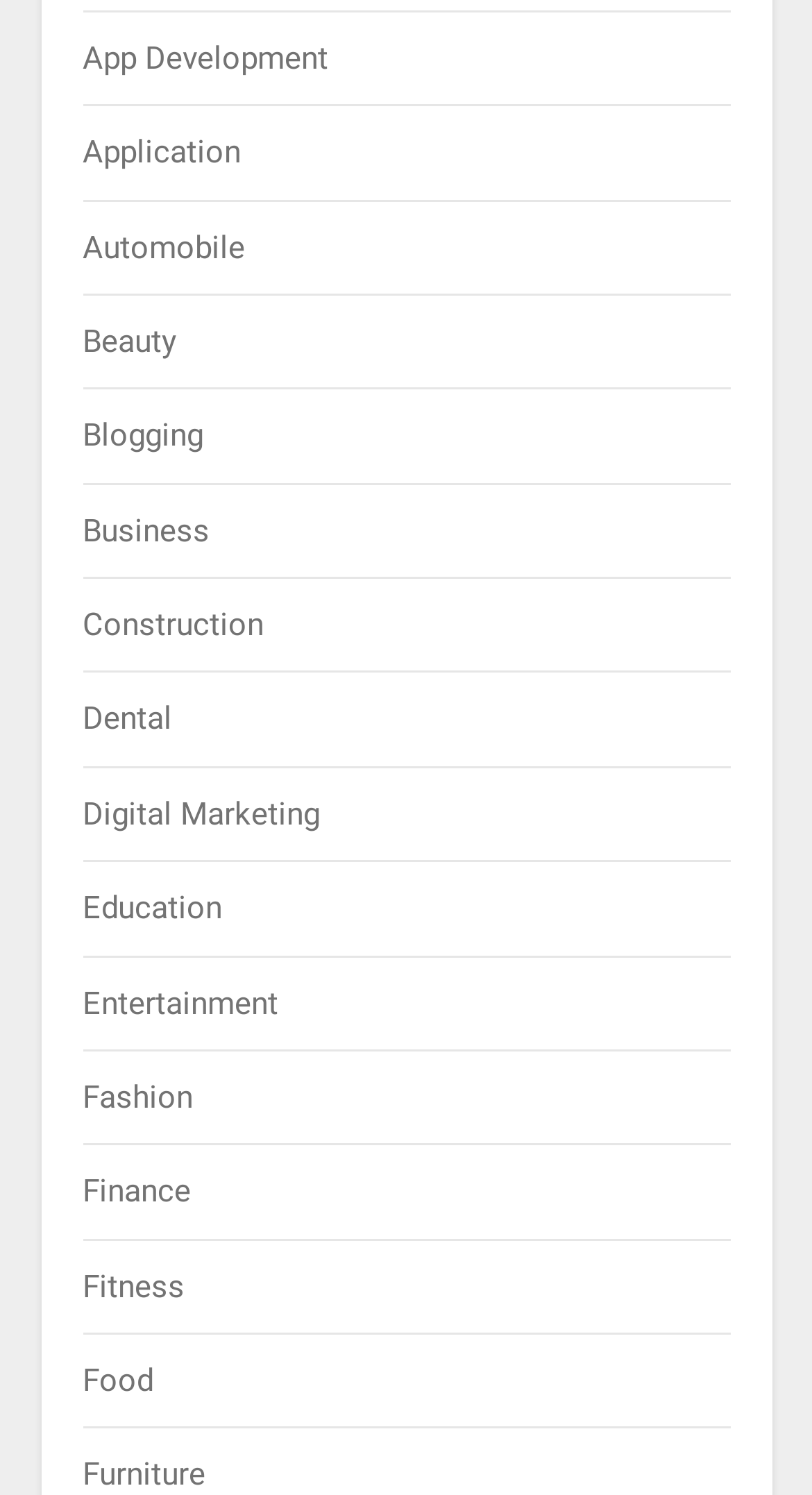What are the categories listed on the webpage?
Please answer the question as detailed as possible.

By examining the webpage, I can see a list of links with various categories such as App Development, Application, Automobile, Beauty, and so on. These categories are listed horizontally and are likely to be the main topics or sections of the webpage.